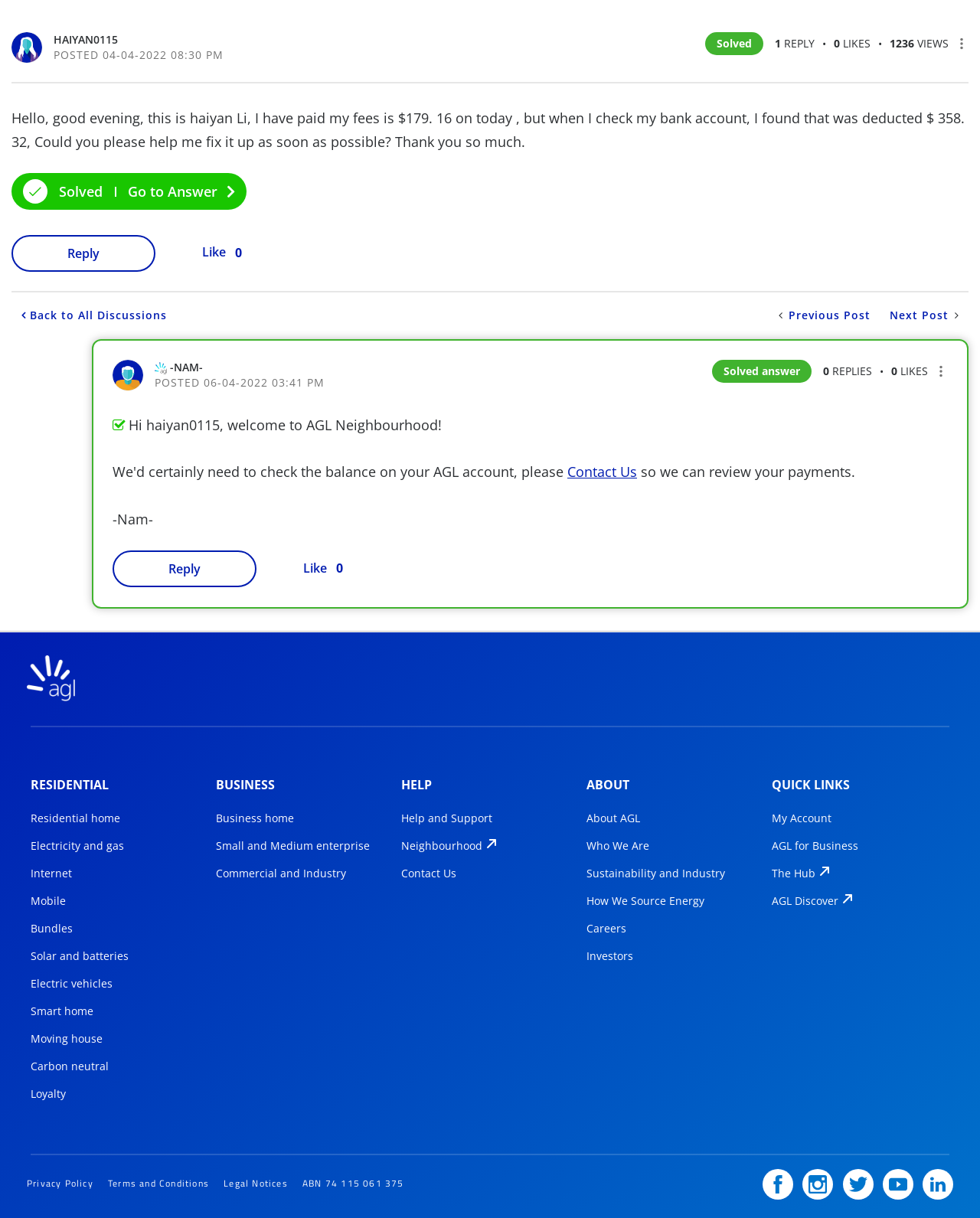Please determine the bounding box coordinates, formatted as (top-left x, top-left y, bottom-right x, bottom-right y), with all values as floating point numbers between 0 and 1. Identify the bounding box of the region described as: Legal Notices

[0.228, 0.965, 0.294, 0.977]